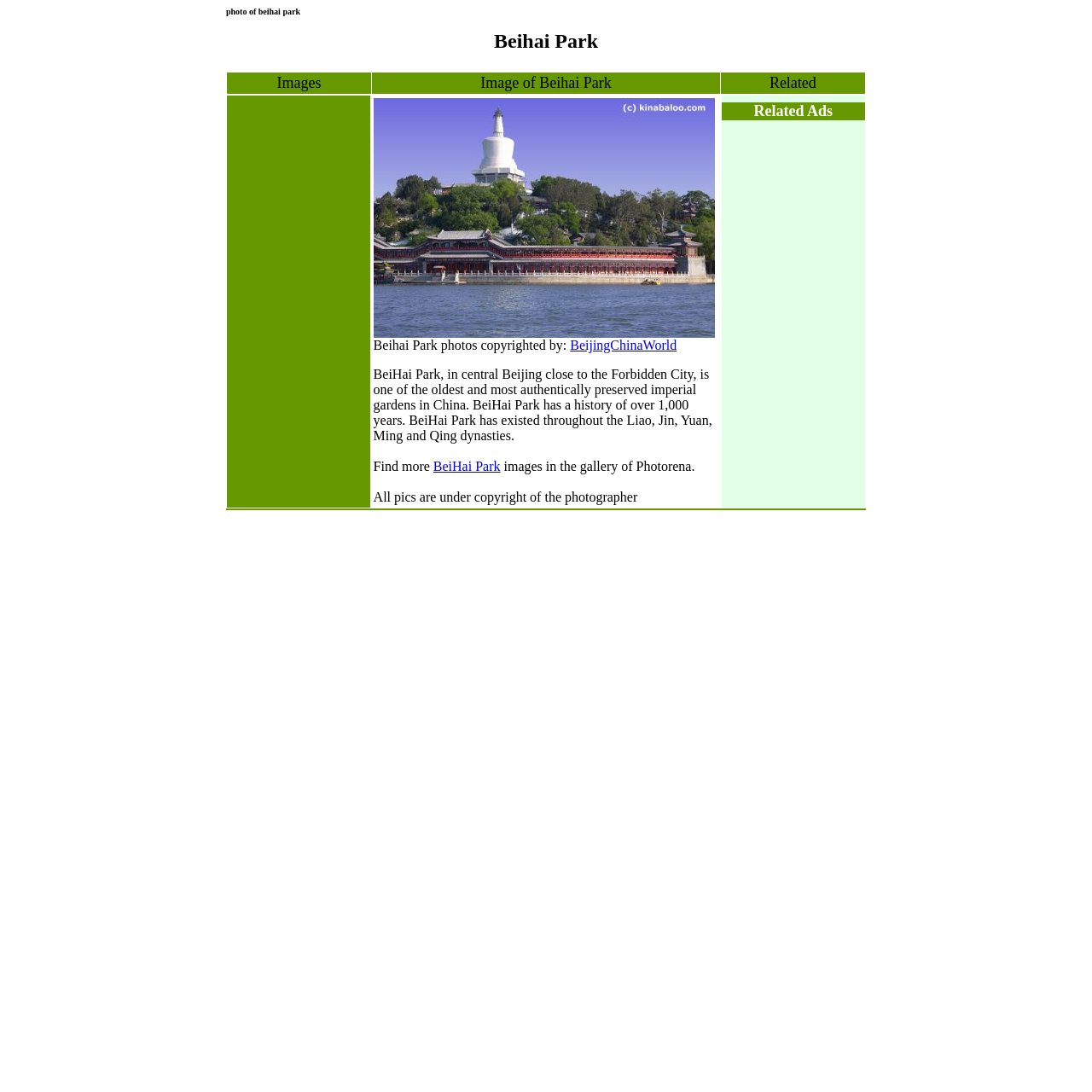What is the name of the park?
Please answer the question with a detailed and comprehensive explanation.

The name of the park can be found in the heading element with the text 'Beihai Park' which is located in the table with the bounding box coordinates [0.301, 0.026, 0.699, 0.063].